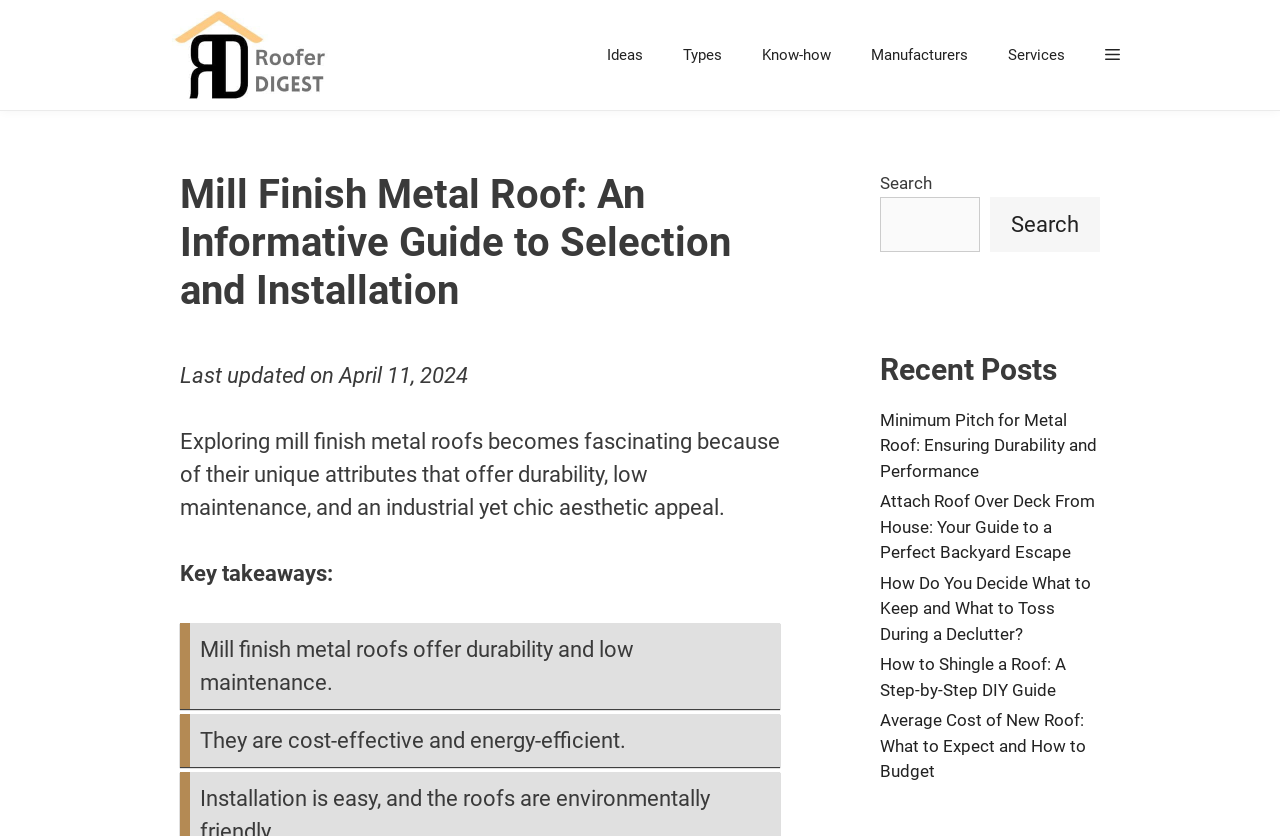Please identify the bounding box coordinates of the element I need to click to follow this instruction: "Click on the 'Types' link".

[0.518, 0.03, 0.58, 0.102]